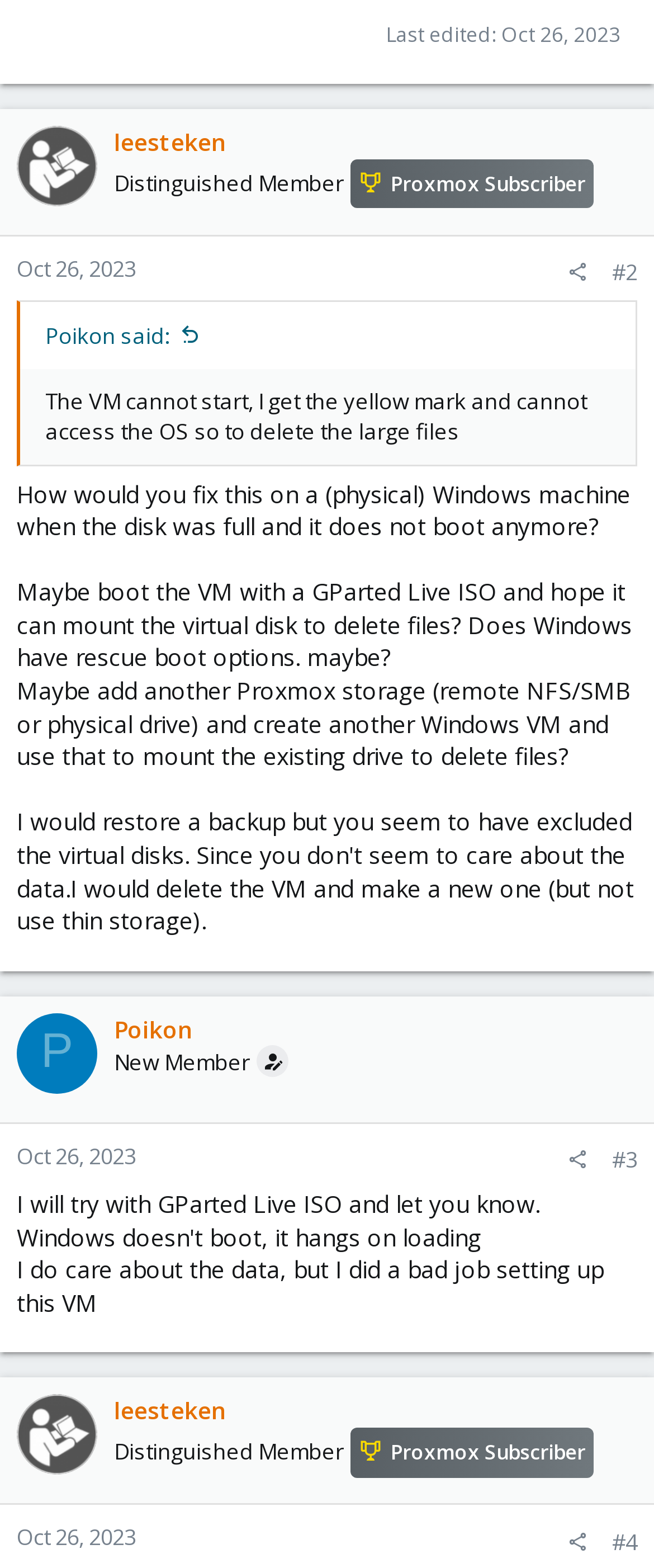Locate the bounding box coordinates of the element that should be clicked to execute the following instruction: "Click on the link '#2'".

[0.936, 0.164, 0.974, 0.183]